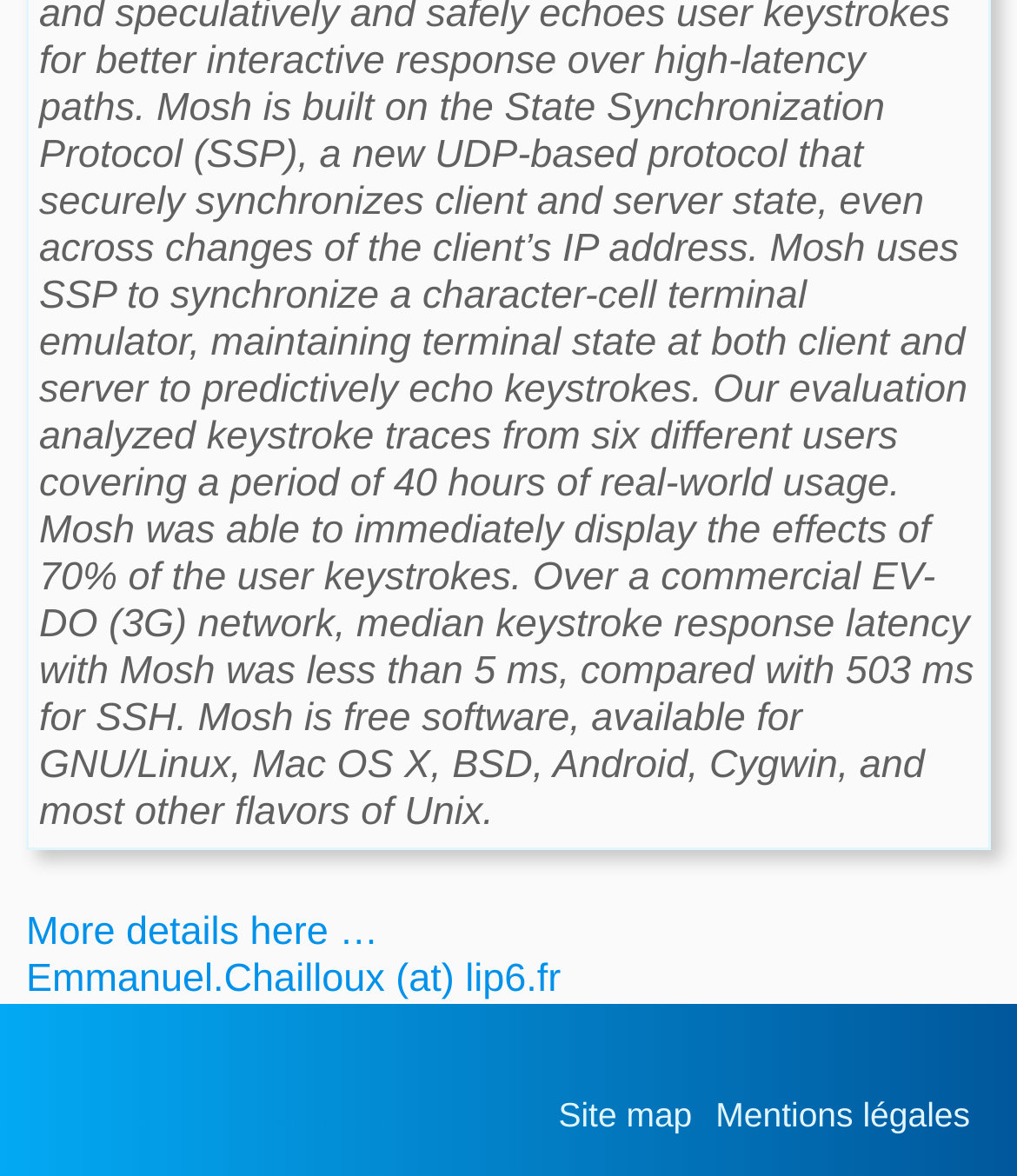Predict the bounding box of the UI element that fits this description: "Show all partners (847) →".

None